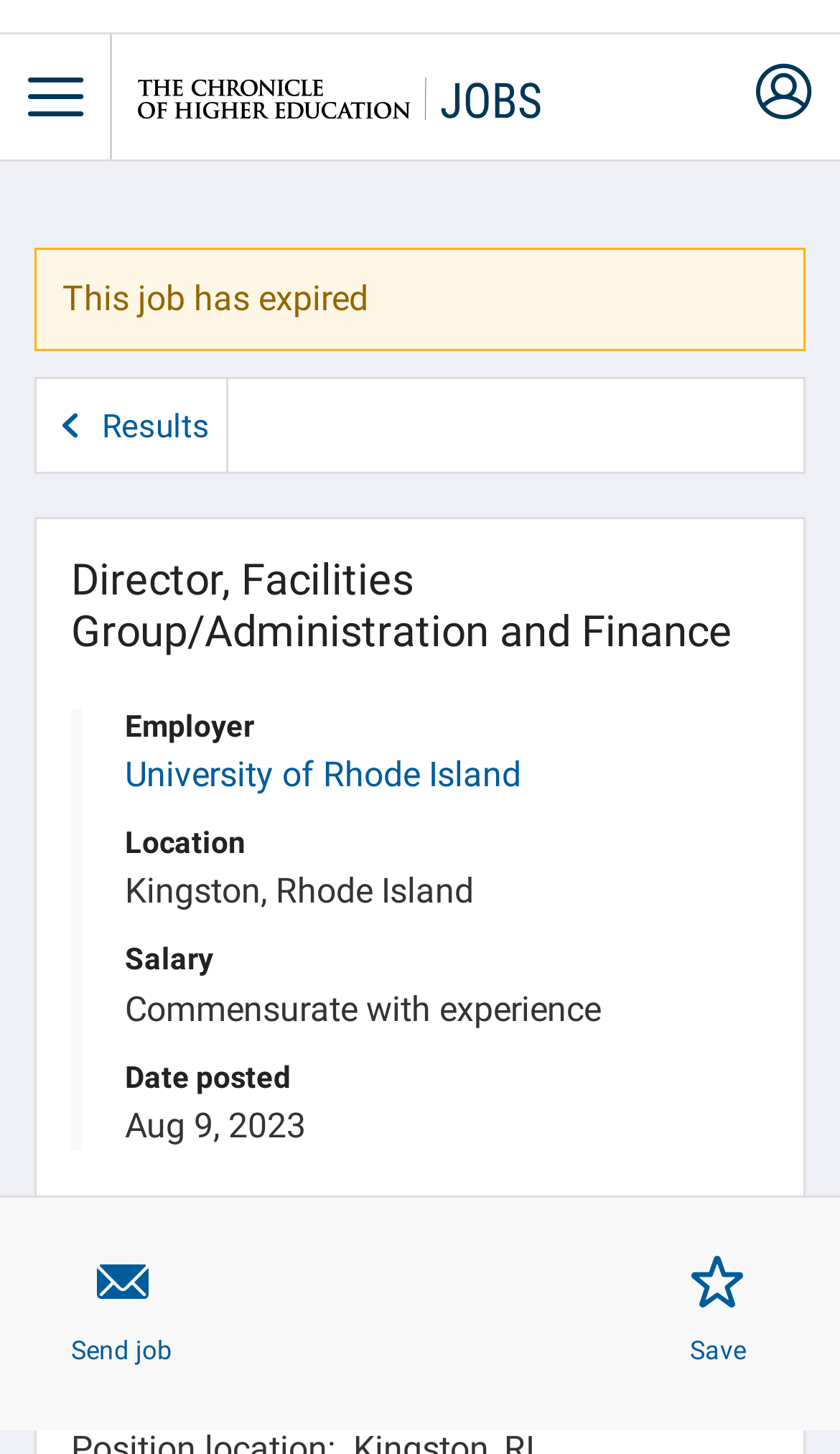Elaborate on the webpage's design and content in a detailed caption.

This webpage is a job posting for a Director, Facilities Group/Administration and Finance position at the University of Rhode Island, located in Kingston, Rhode Island. 

At the top of the page, there are two "Skip to" links, one for the main menu and one for the user menu, positioned on the left and right sides, respectively. Below these links, there is a logo of The Chronicle of Higher Education Jobs on the left side, accompanied by a "Homepage" link. 

An alert message is displayed, indicating that the job has expired. This message is positioned above a navigation section with pagination links, including a "Back to results" link. 

The main content of the job posting is divided into sections. The job title, "Director, Facilities Group/Administration and Finance", is displayed as a heading. Below this, there is a description list that provides details about the job, including the employer, location, salary, and date posted. 

At the bottom of the page, there are two buttons, "View more" and "Save job", and a "Send job" link. The "Save job" button allows users to add the job to their shortlist.